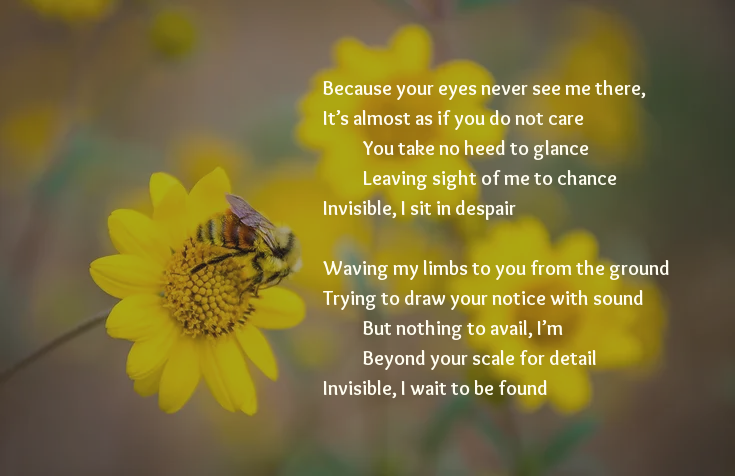Is the background of the image blurred?
Give a single word or phrase as your answer by examining the image.

Yes